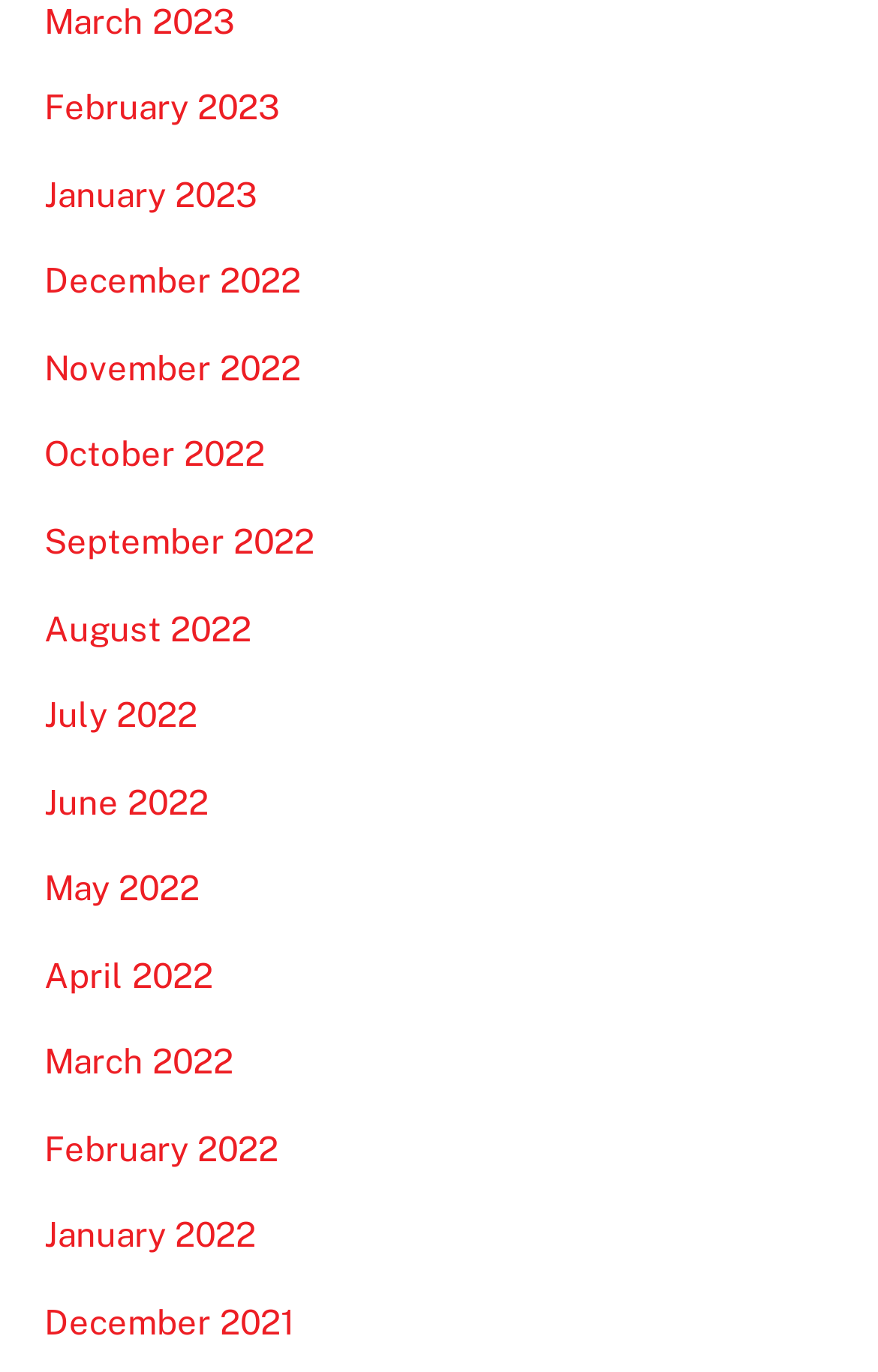Specify the bounding box coordinates of the area to click in order to execute this command: 'view March 2023'. The coordinates should consist of four float numbers ranging from 0 to 1, and should be formatted as [left, top, right, bottom].

[0.05, 0.001, 0.268, 0.029]